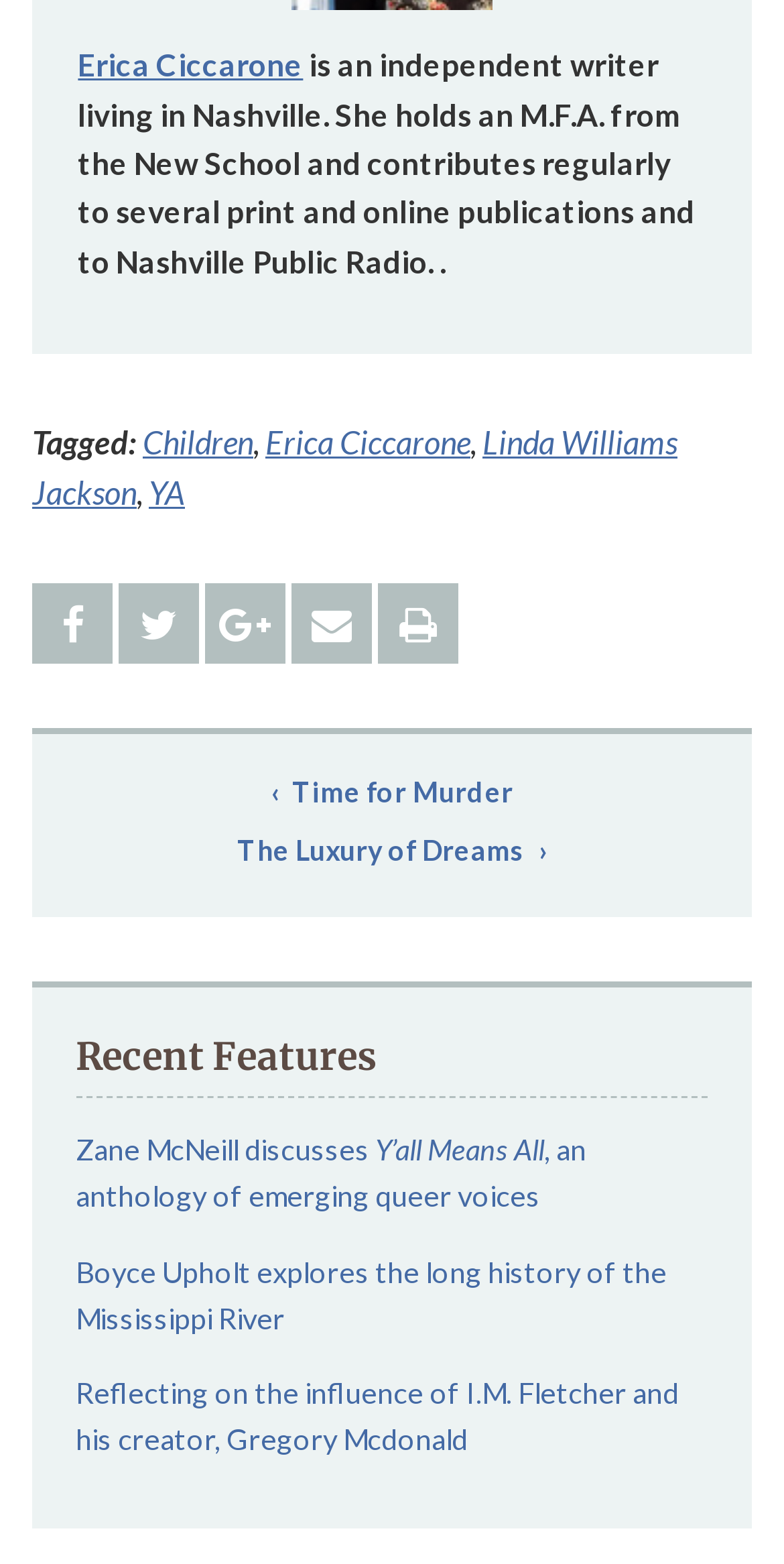Using the details from the image, please elaborate on the following question: How many social media links are there?

There are five social media links, represented by the icons '', '', '', '', and '', which are linked in the middle of the webpage.